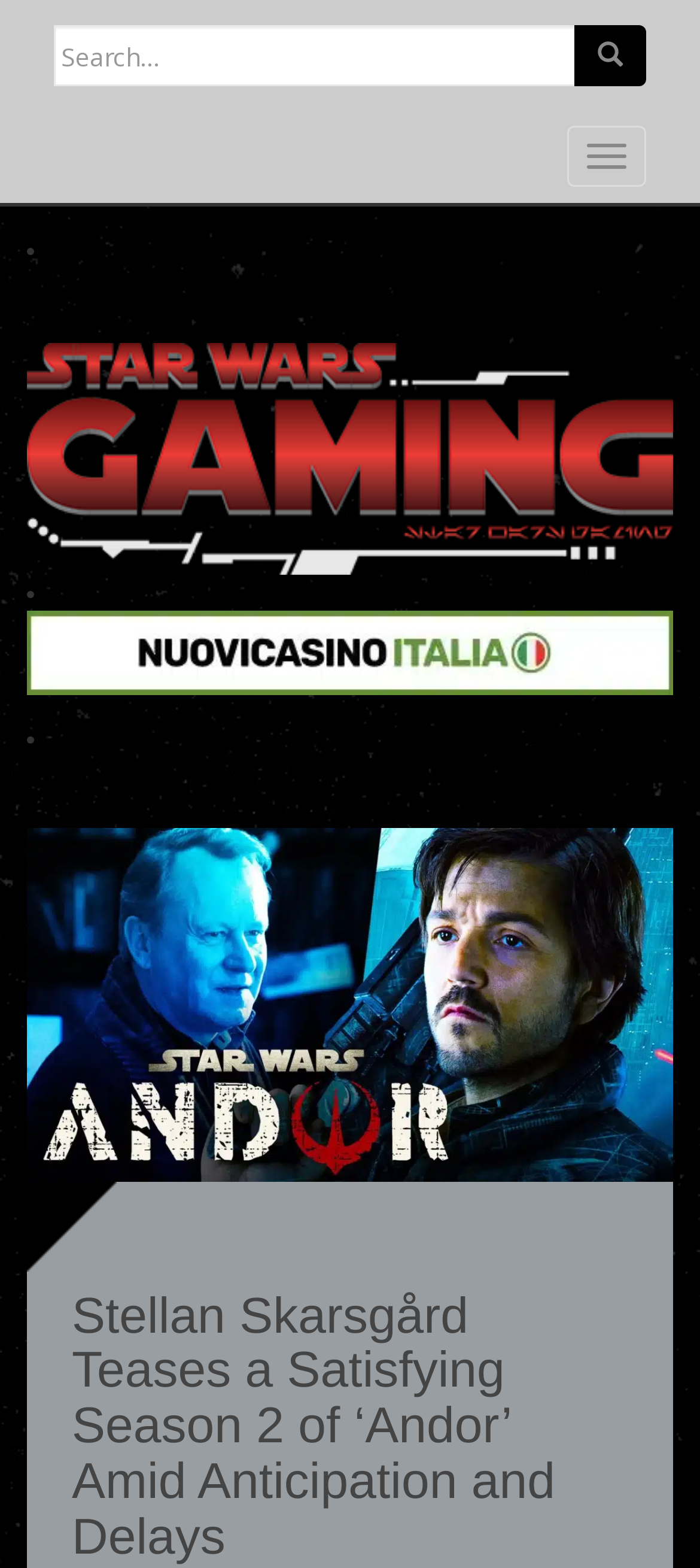What type of image is displayed on the webpage?
Please give a detailed and elaborate answer to the question based on the image.

I determined the type of image by looking at the image description 'Stellan Skarsgård shares his satisfaction with 'Andor' Season 2, hinting at a deeper narrative in the awaited 2025 release on Disney+' which is related to the article content, indicating it's an article image.